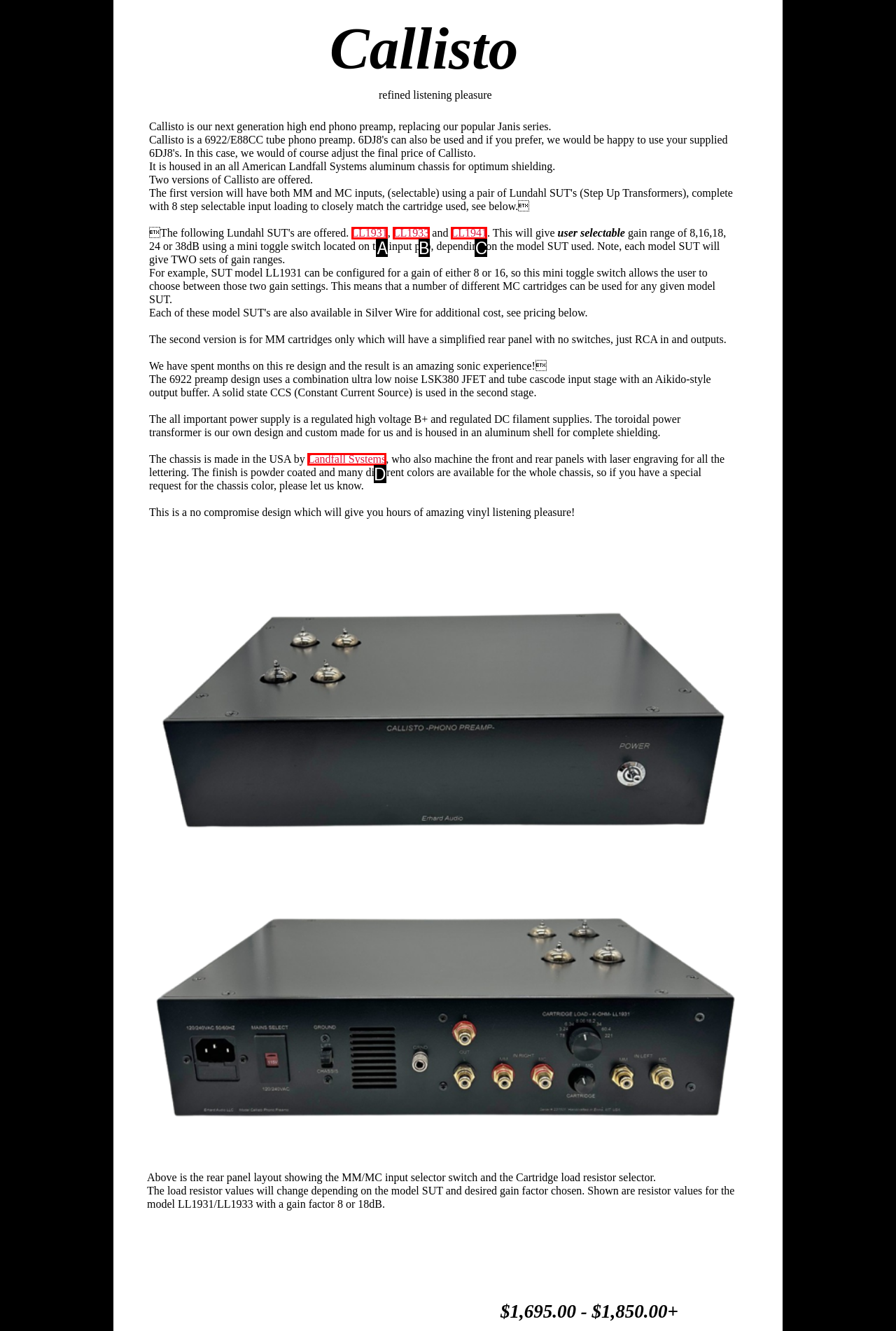Choose the option that best matches the description: Landfall Systems
Indicate the letter of the matching option directly.

D